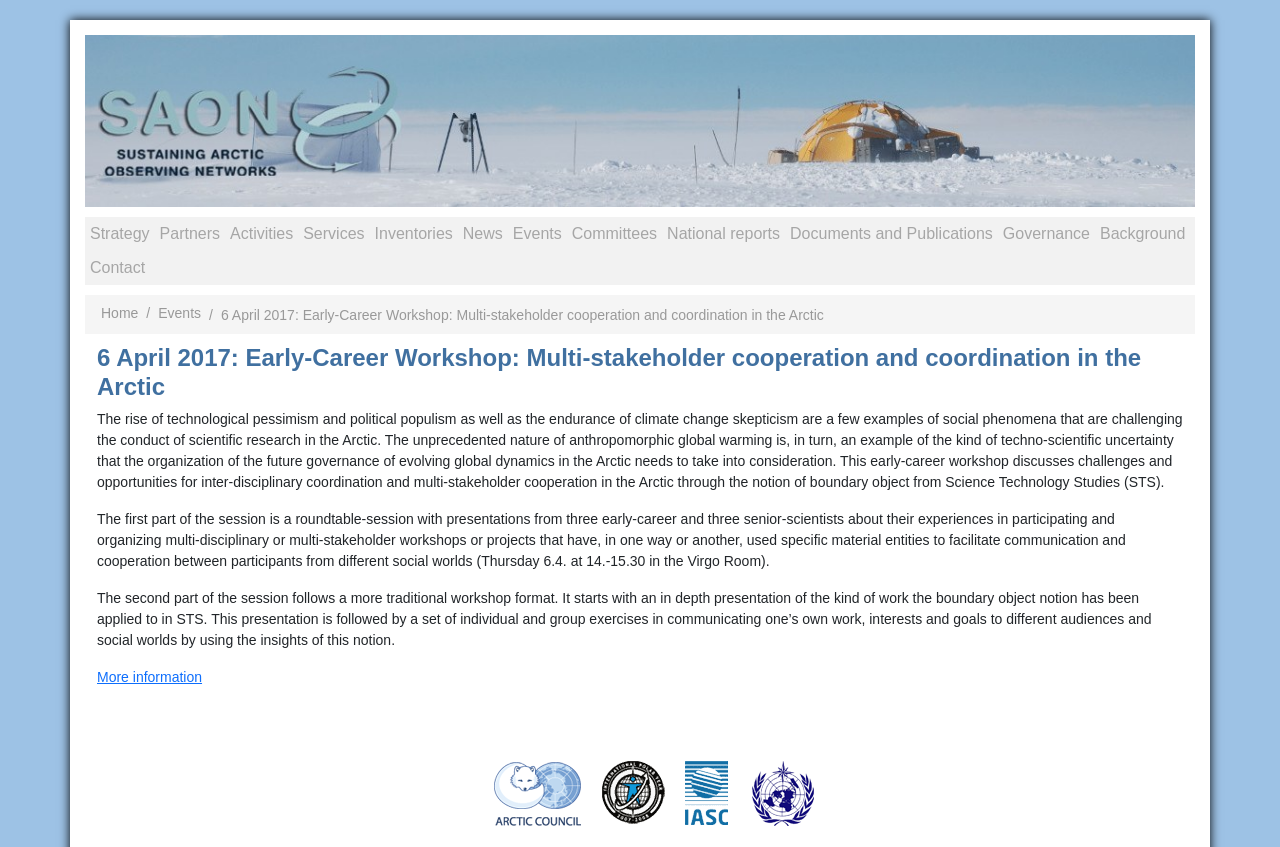Using the webpage screenshot, find the UI element described by title="Arctic Council". Provide the bounding box coordinates in the format (top-left x, top-left y, bottom-right x, bottom-right y), ensuring all values are floating point numbers between 0 and 1.

[0.386, 0.926, 0.455, 0.945]